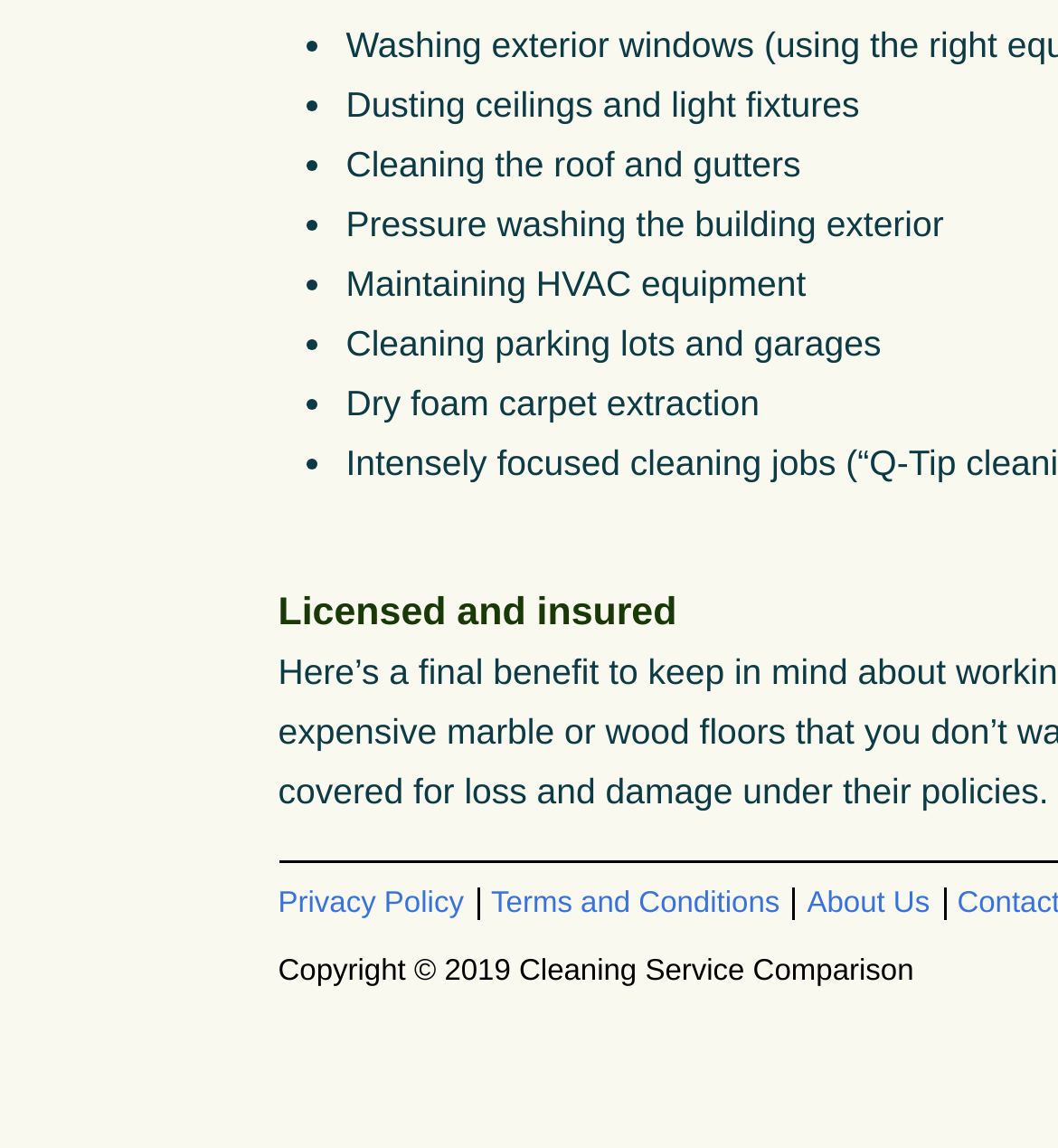Reply to the question below using a single word or brief phrase:
What type of service is being compared?

Cleaning Service